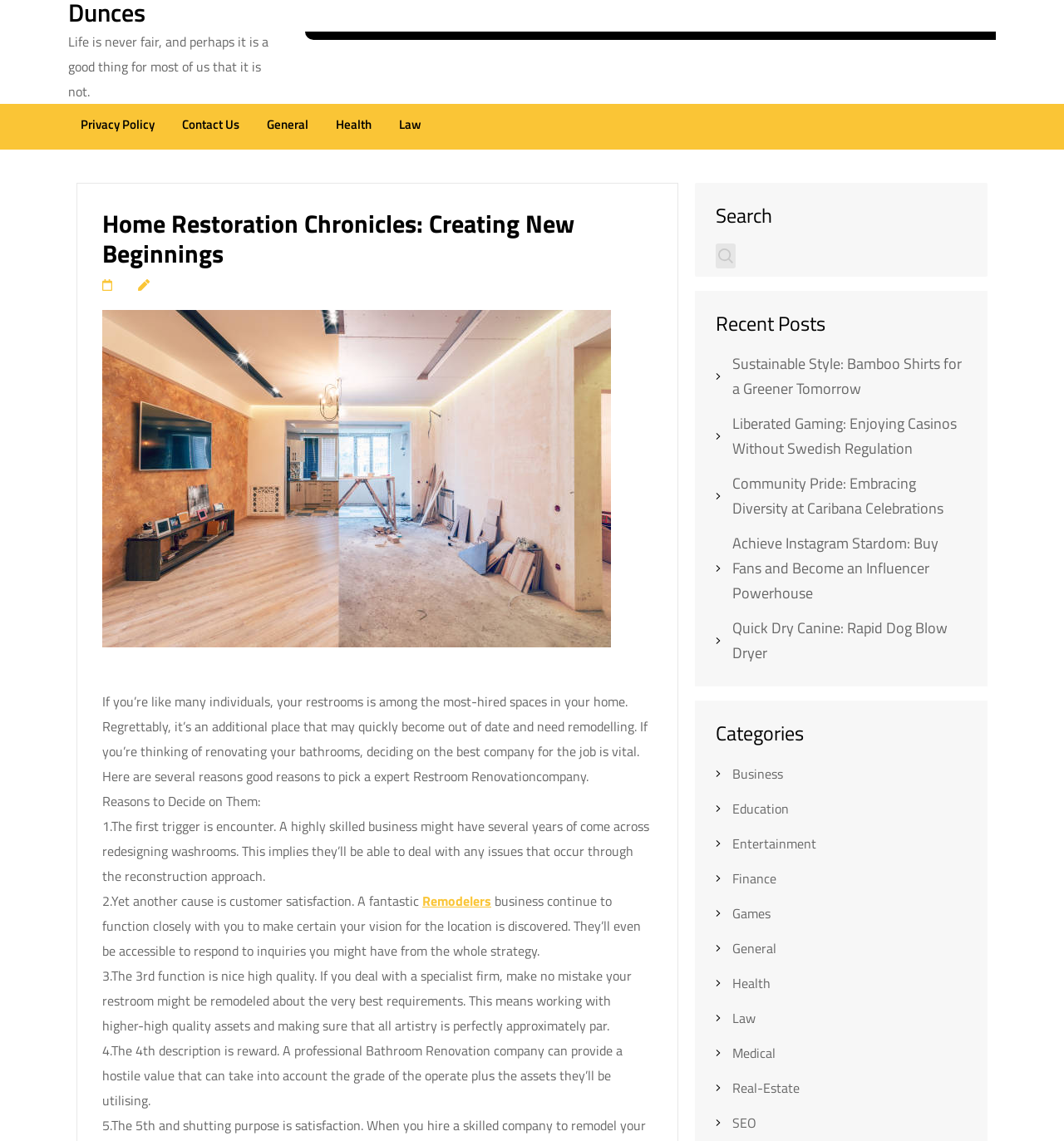Can you find and provide the title of the webpage?

Home Restoration Chronicles: Creating New Beginnings